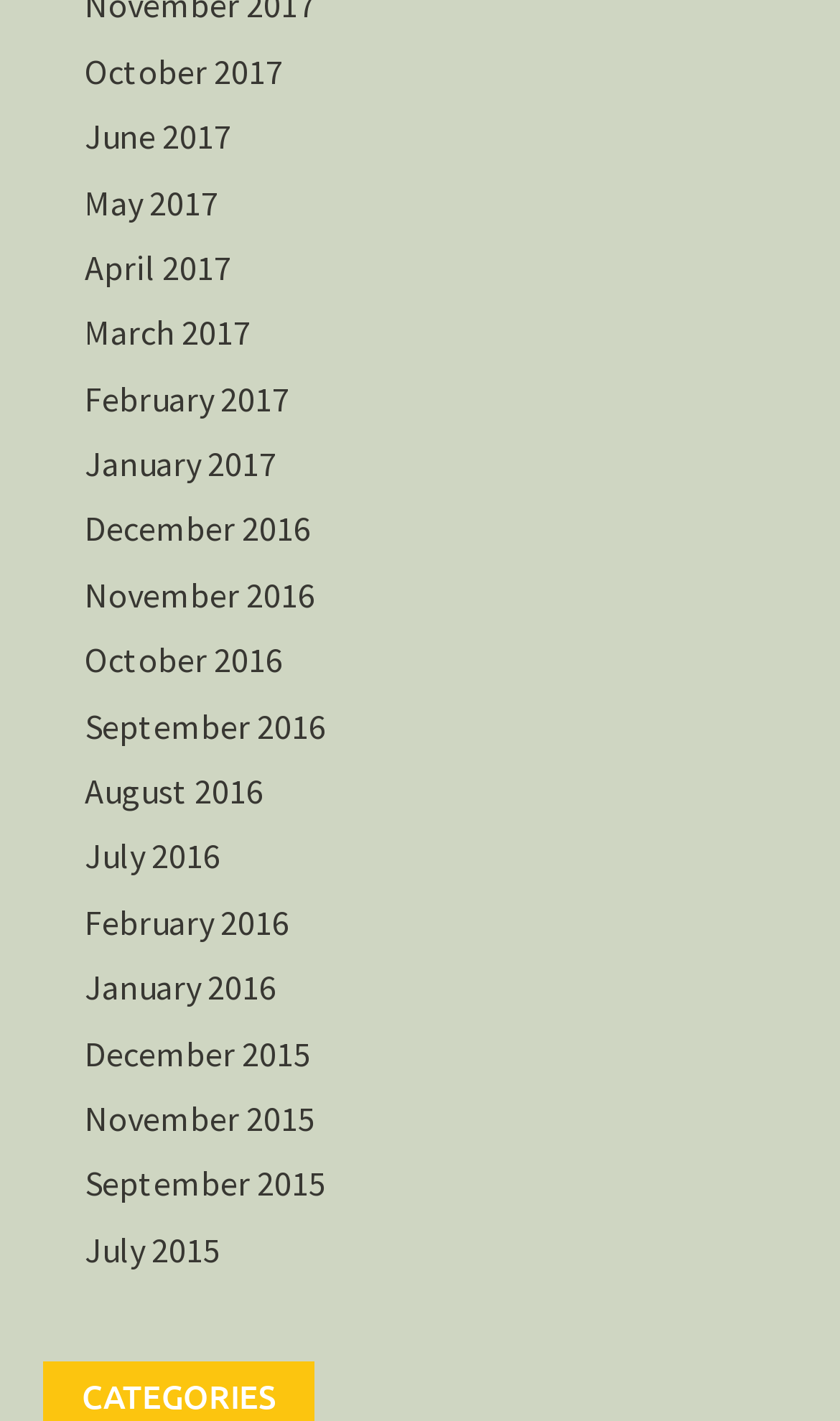Look at the image and answer the question in detail:
How many months are listed?

I counted the number of links on the webpage, each representing a month, and found 24 links.